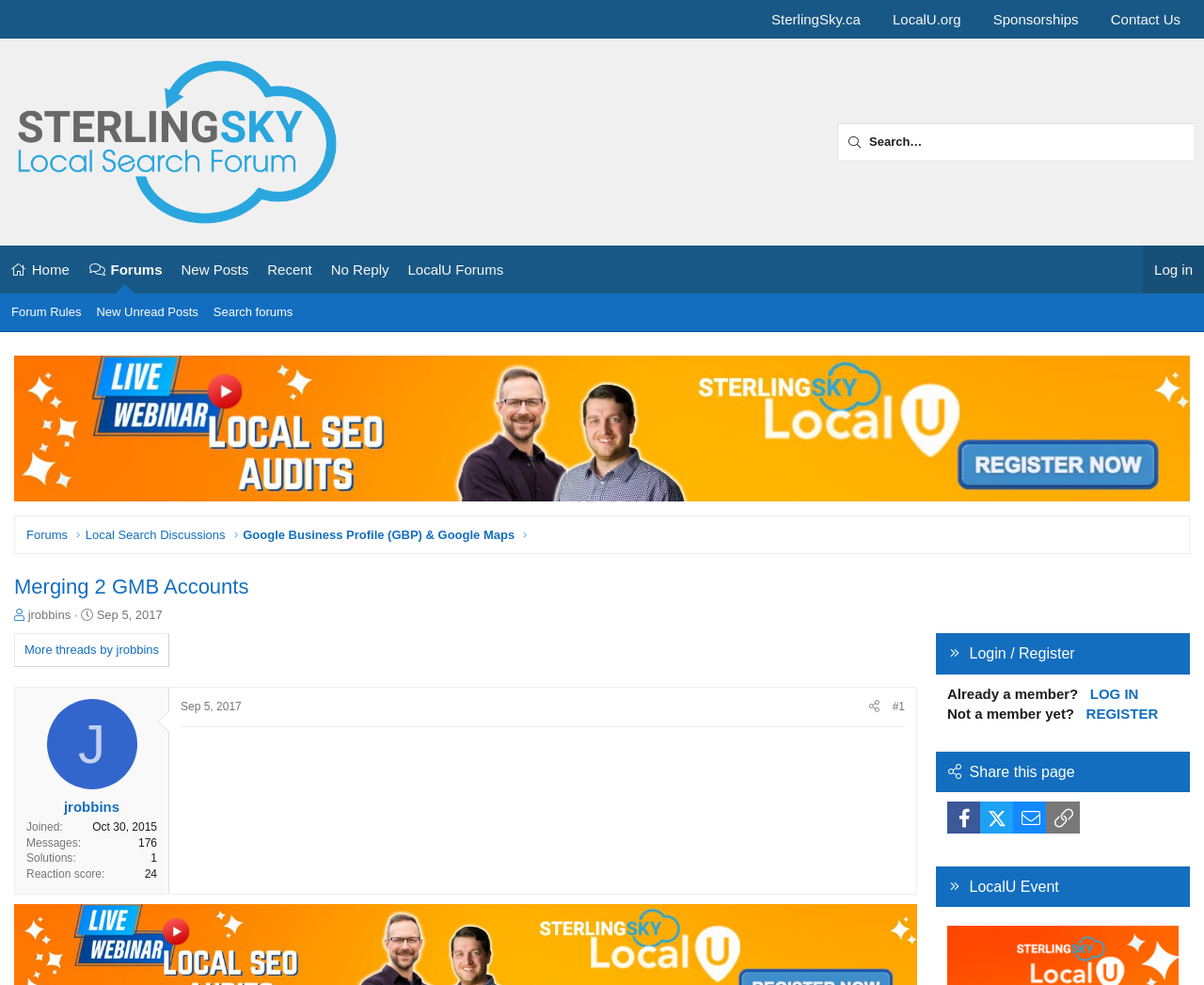Please look at the image and answer the question with a detailed explanation: What is the topic of the discussion on this webpage?

Based on the webpage content, the topic of discussion is about merging two Google My Business (GMB) accounts, and the author is seeking help on how to delete duplicates that will be created after pulling in the accounts.